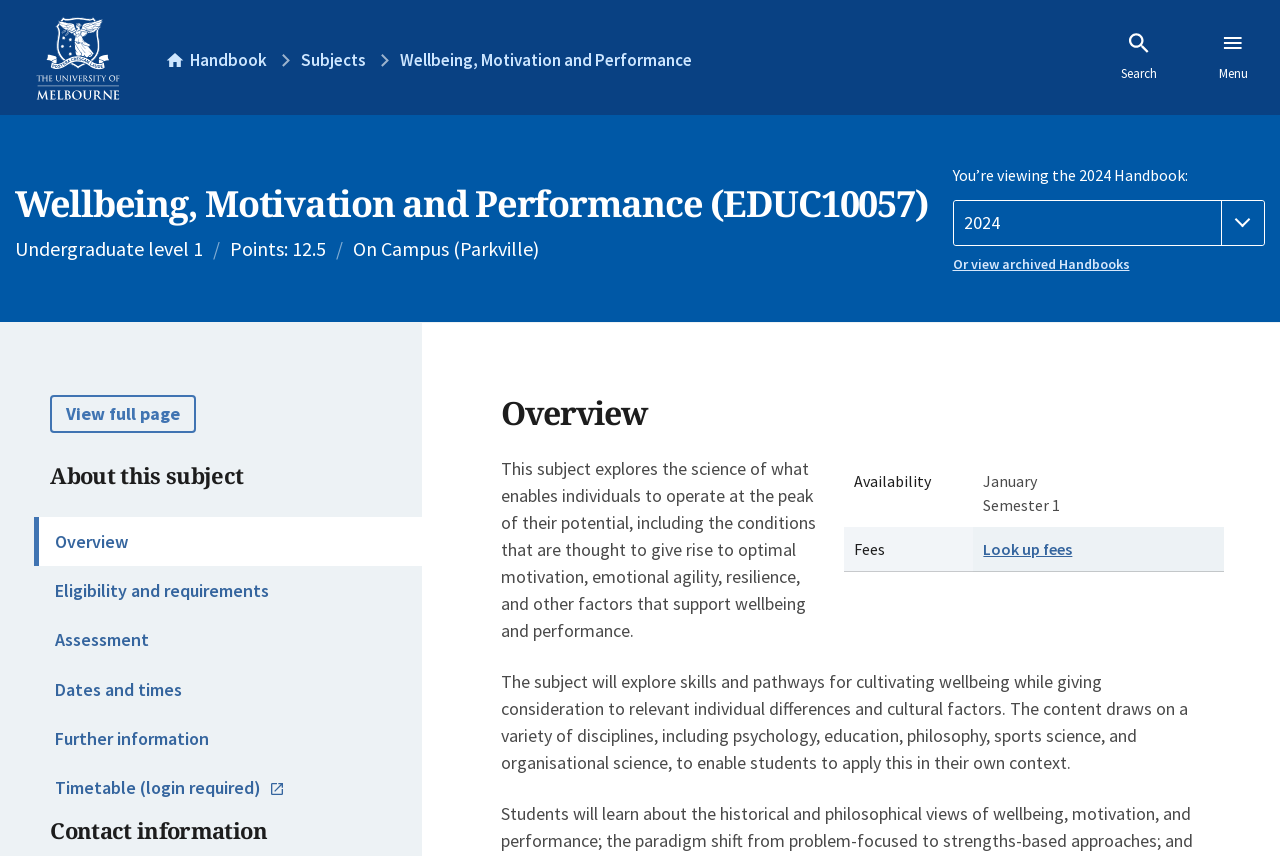Locate the bounding box of the UI element defined by this description: "Or view archived Handbooks". The coordinates should be given as four float numbers between 0 and 1, formatted as [left, top, right, bottom].

[0.744, 0.297, 0.988, 0.321]